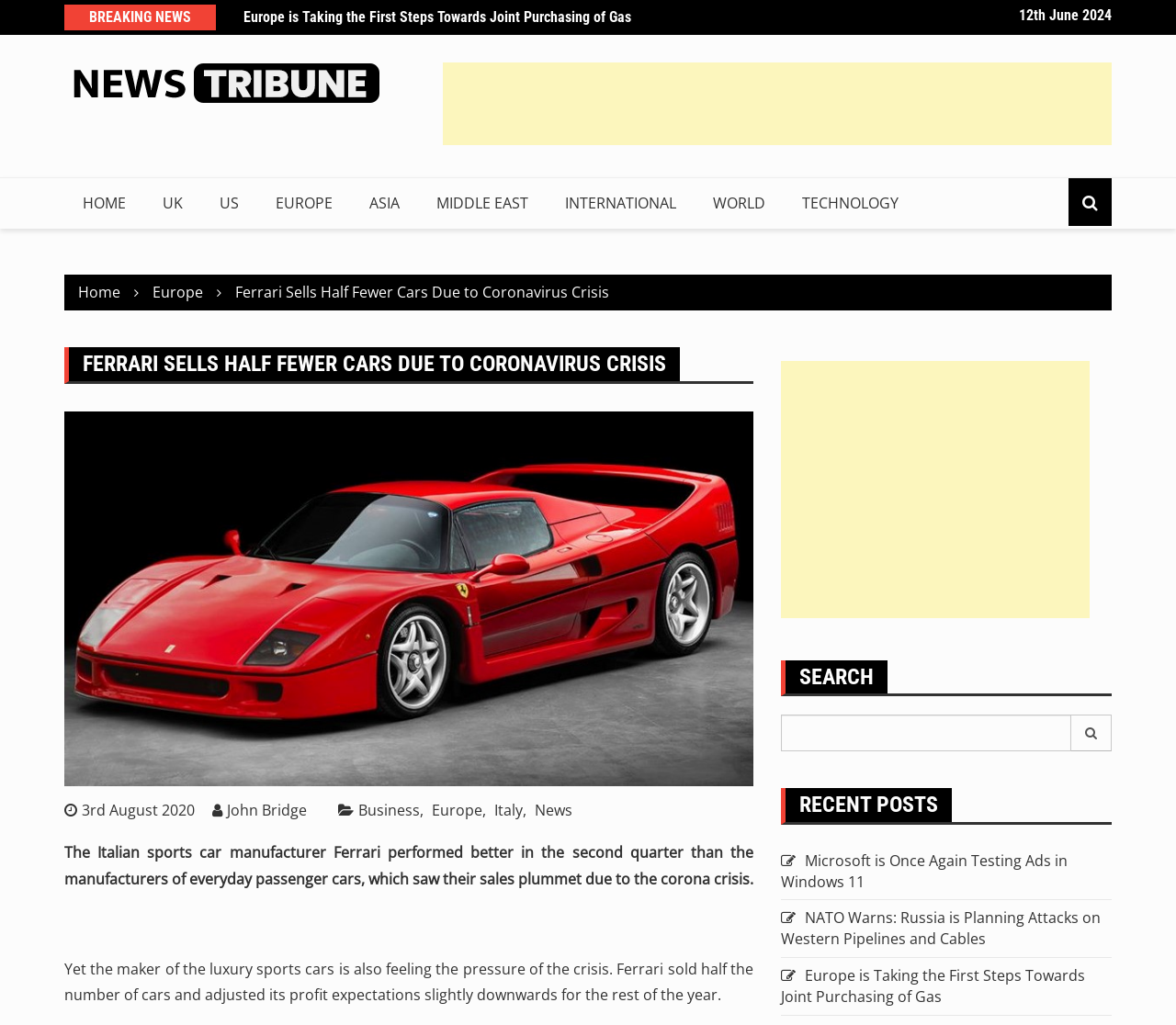Can you find the bounding box coordinates for the element that needs to be clicked to execute this instruction: "Read the news about Ferrari"? The coordinates should be given as four float numbers between 0 and 1, i.e., [left, top, right, bottom].

[0.2, 0.275, 0.518, 0.295]